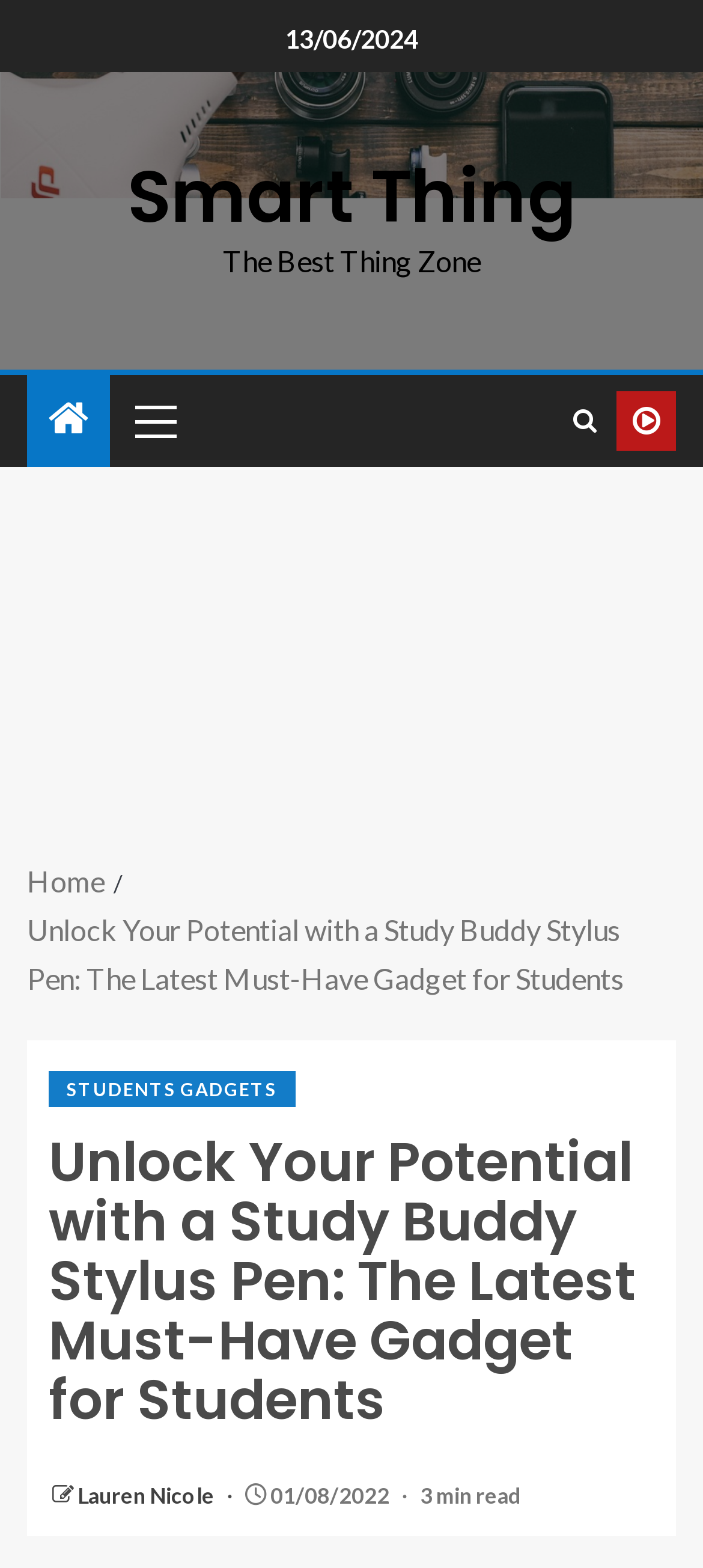Could you determine the bounding box coordinates of the clickable element to complete the instruction: "Go to the 'Home' page"? Provide the coordinates as four float numbers between 0 and 1, i.e., [left, top, right, bottom].

[0.038, 0.551, 0.149, 0.573]